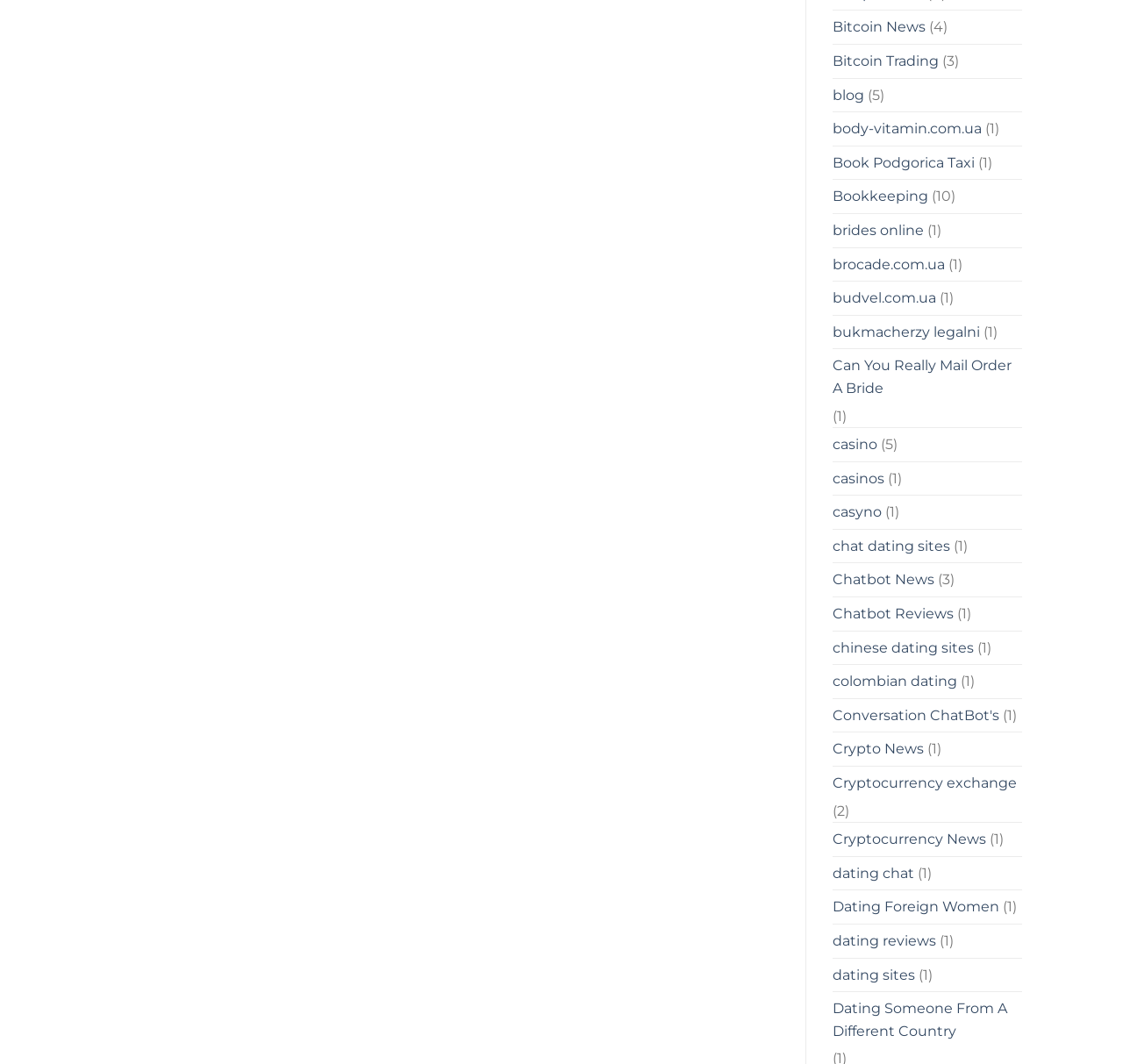Locate the bounding box coordinates of the element that needs to be clicked to carry out the instruction: "Click on Bitcoin News". The coordinates should be given as four float numbers ranging from 0 to 1, i.e., [left, top, right, bottom].

[0.741, 0.01, 0.824, 0.041]